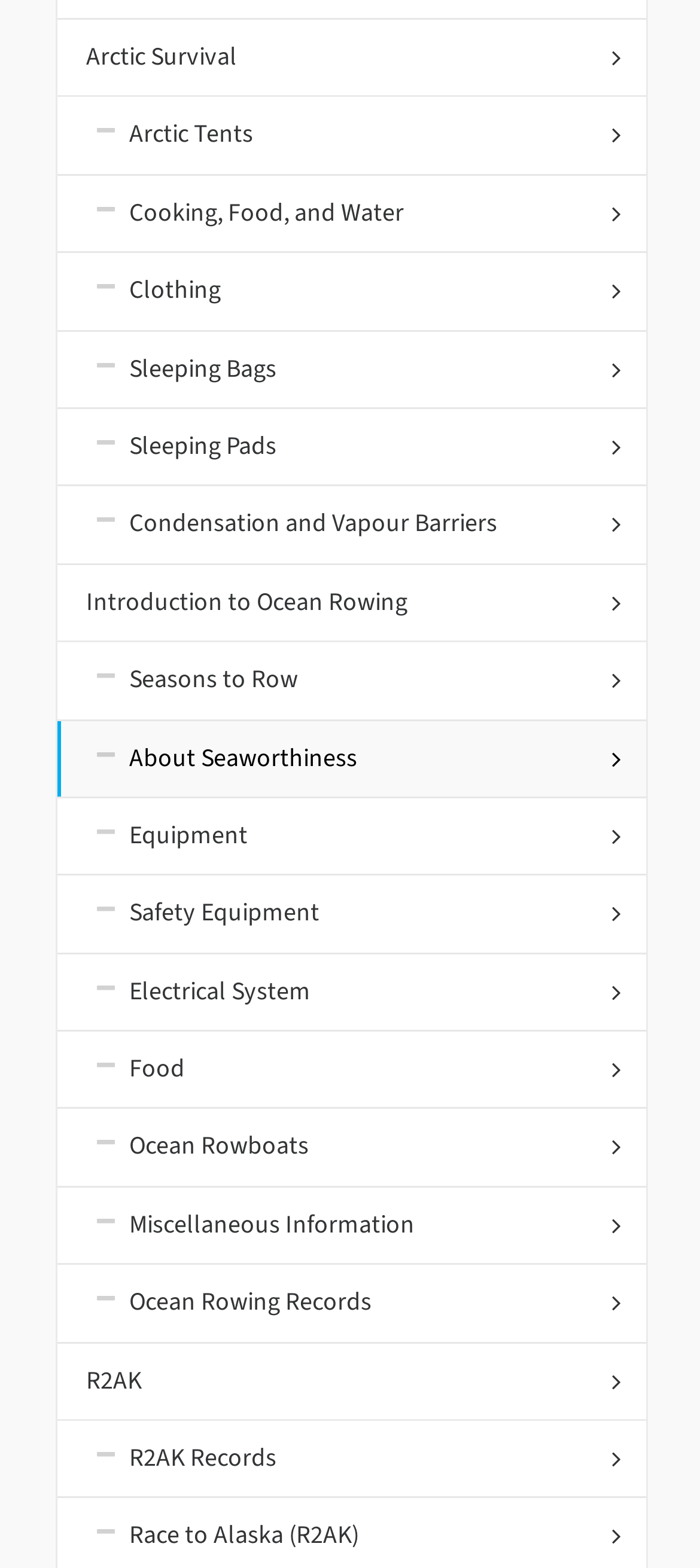What is the last topic listed on the webpage?
Based on the image, respond with a single word or phrase.

R2AK Records